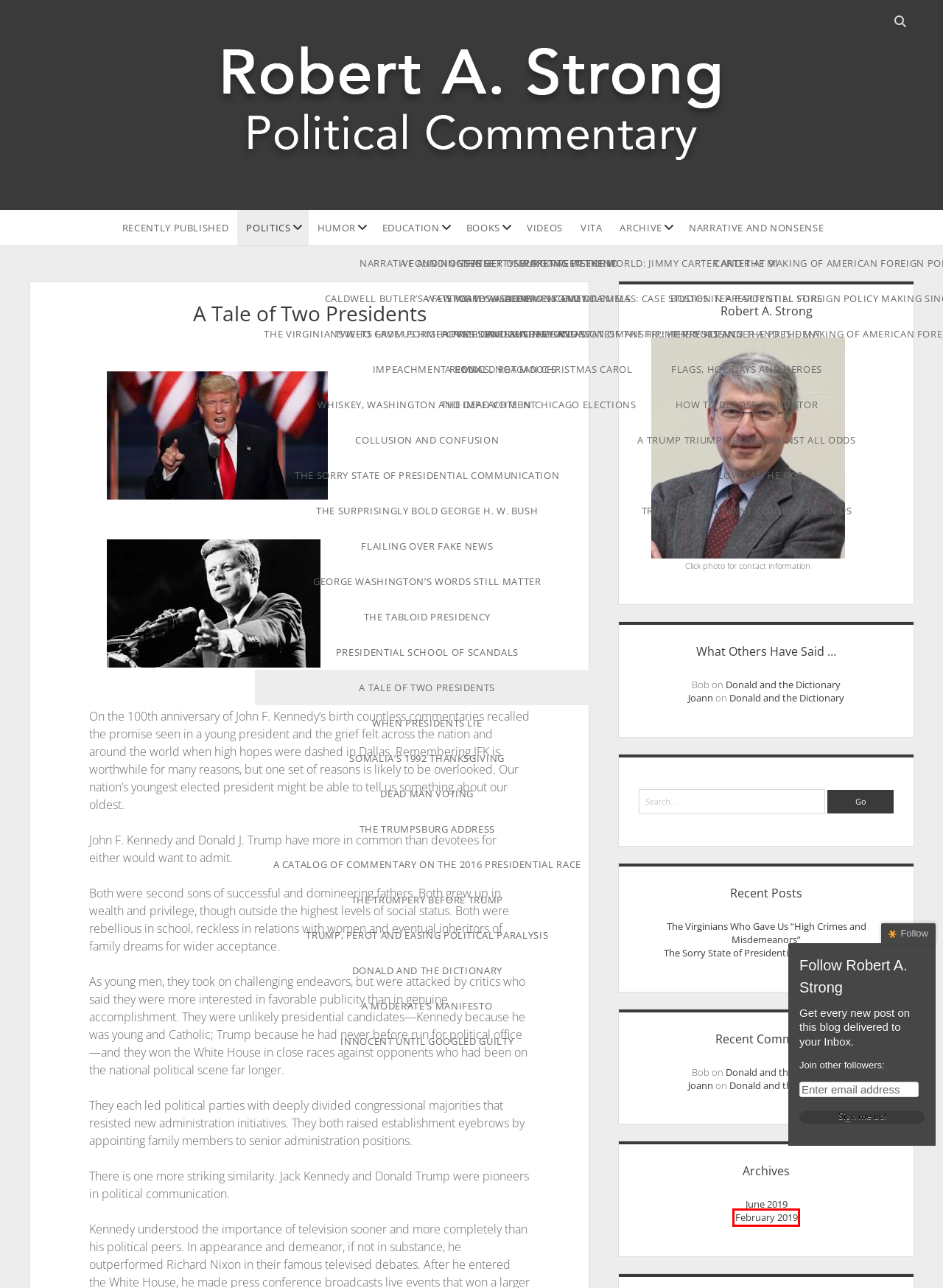You are provided with a screenshot of a webpage where a red rectangle bounding box surrounds an element. Choose the description that best matches the new webpage after clicking the element in the red bounding box. Here are the choices:
A. Books – Robert A. Strong
B. Donald and the Dictionary – Robert A. Strong
C. Narrative and Nonsense – Robert A. Strong
D. February 2019 – Robert A. Strong
E. Robert Strong, William Lyne Wilson Professor in Political Economy : Washington and Lee University
F. Humor – Robert A. Strong
G. Videos – Robert A. Strong
H. Education – Robert A. Strong

D